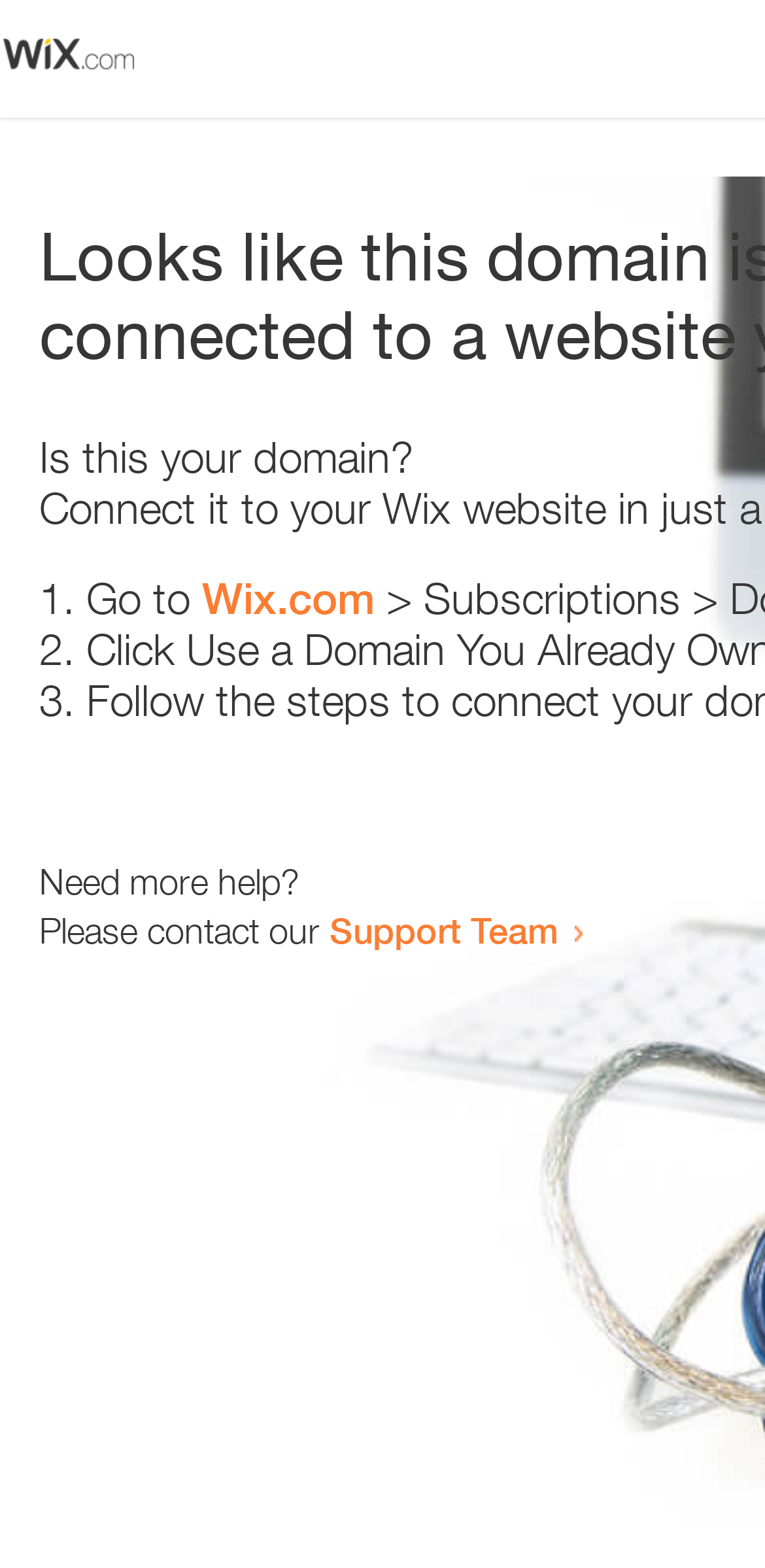Find the bounding box coordinates corresponding to the UI element with the description: "Wix.com". The coordinates should be formatted as [left, top, right, bottom], with values as floats between 0 and 1.

[0.264, 0.365, 0.49, 0.398]